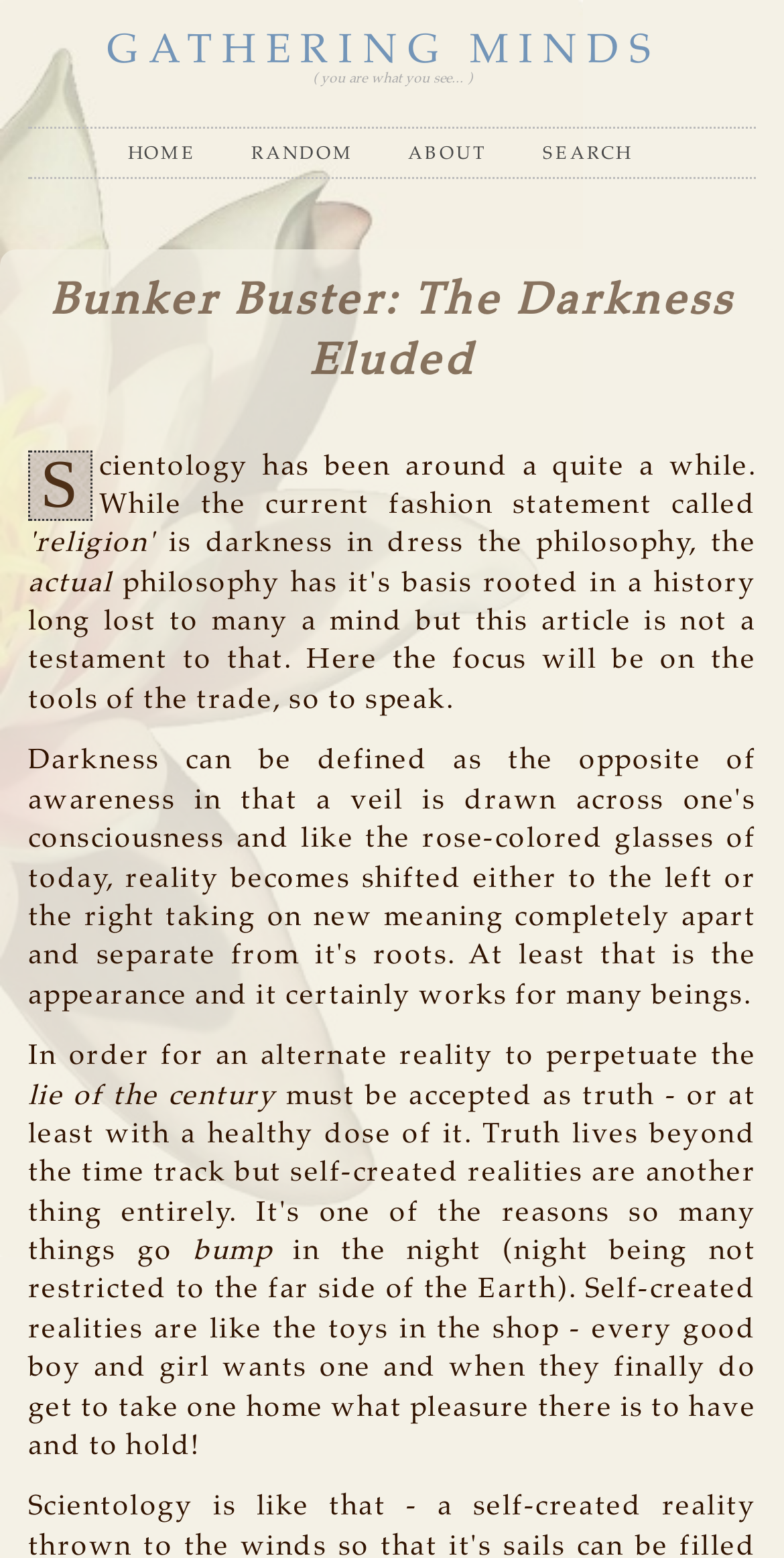What is the main topic of this webpage?
Look at the screenshot and respond with a single word or phrase.

Scientology